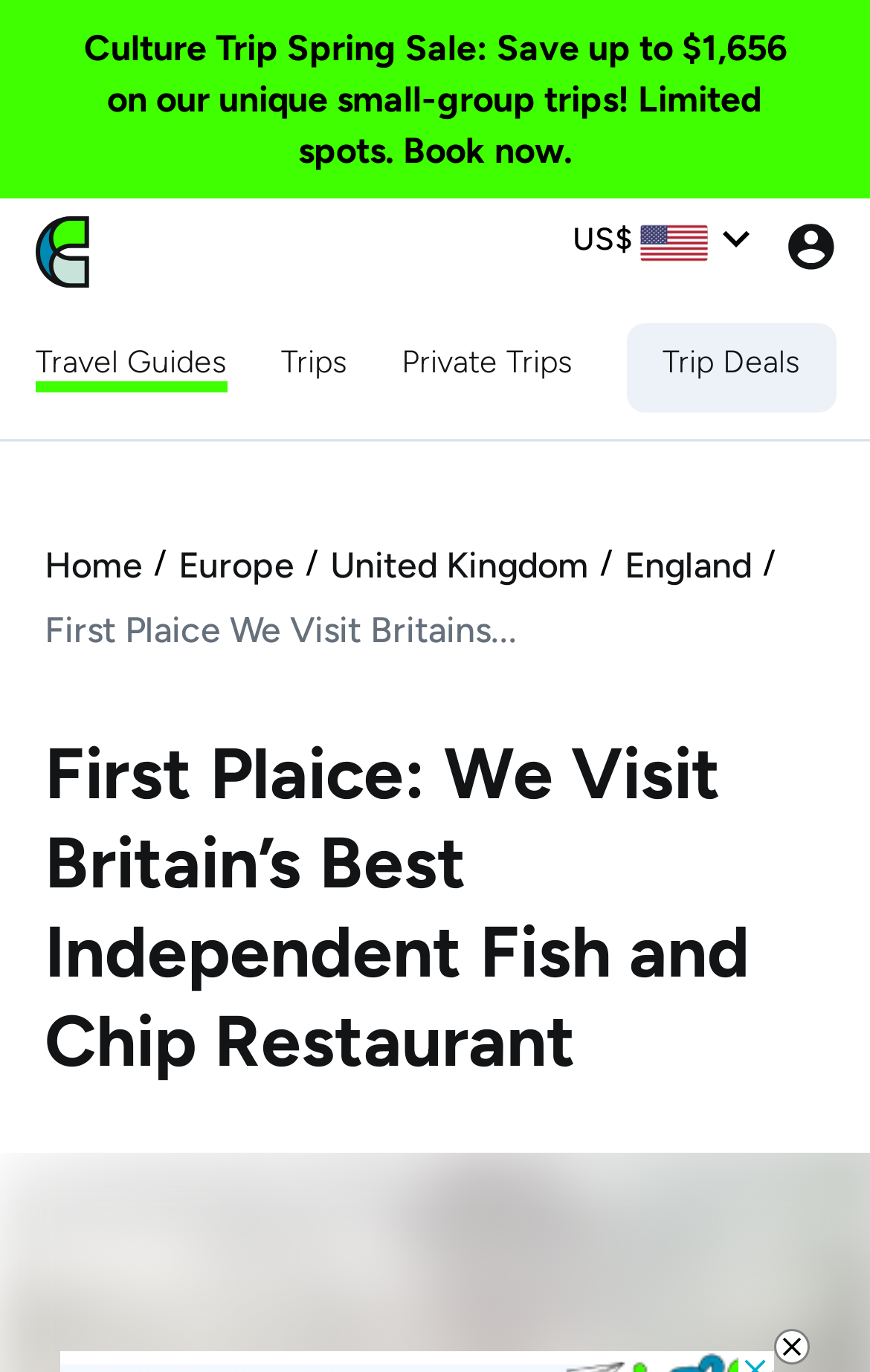Please identify the bounding box coordinates of the element I should click to complete this instruction: 'Read the article about First Plaice'. The coordinates should be given as four float numbers between 0 and 1, like this: [left, top, right, bottom].

[0.051, 0.44, 0.595, 0.479]